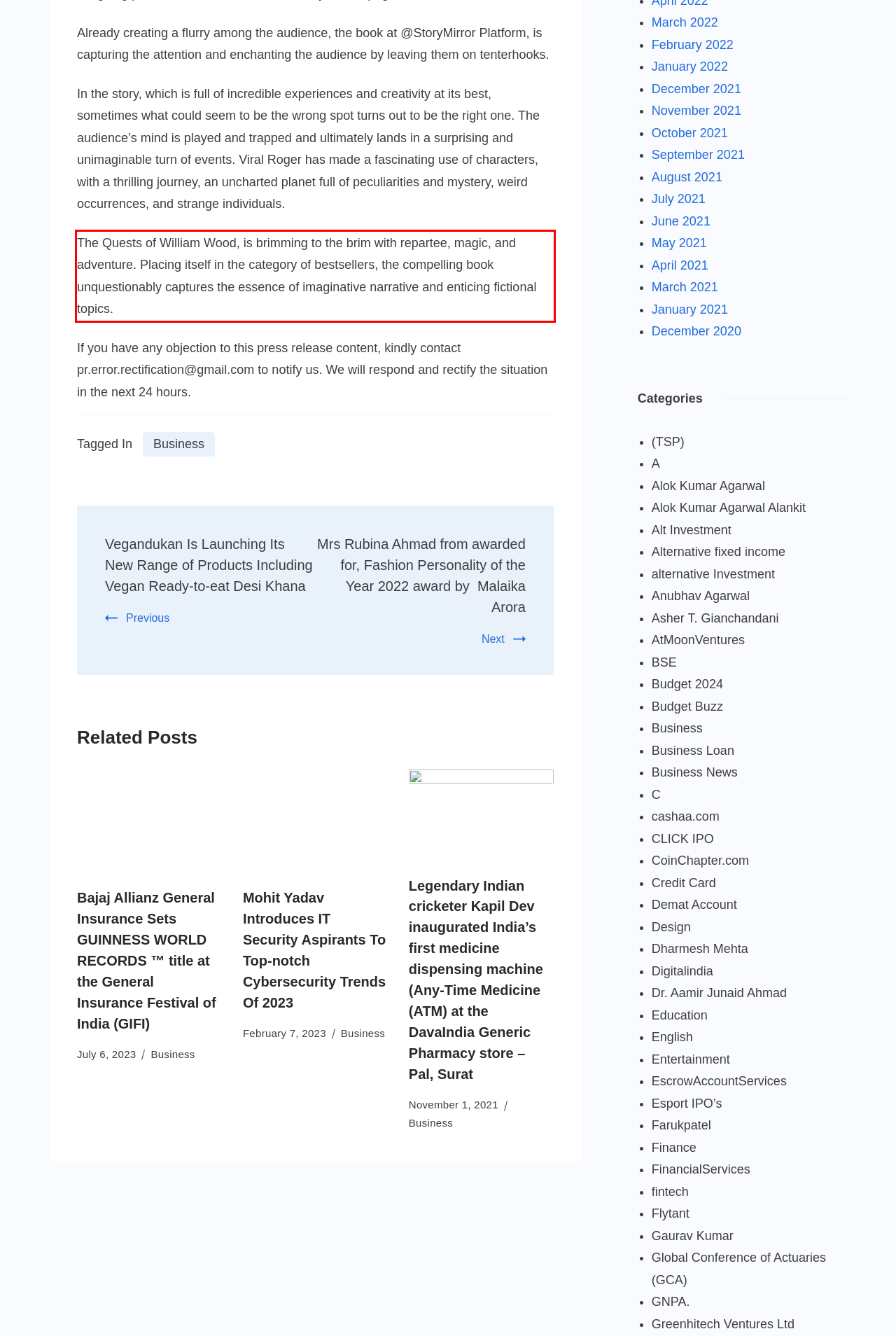You are provided with a webpage screenshot that includes a red rectangle bounding box. Extract the text content from within the bounding box using OCR.

The Quests of William Wood, is brimming to the brim with repartee, magic, and adventure. Placing itself in the category of bestsellers, the compelling book unquestionably captures the essence of imaginative narrative and enticing fictional topics.